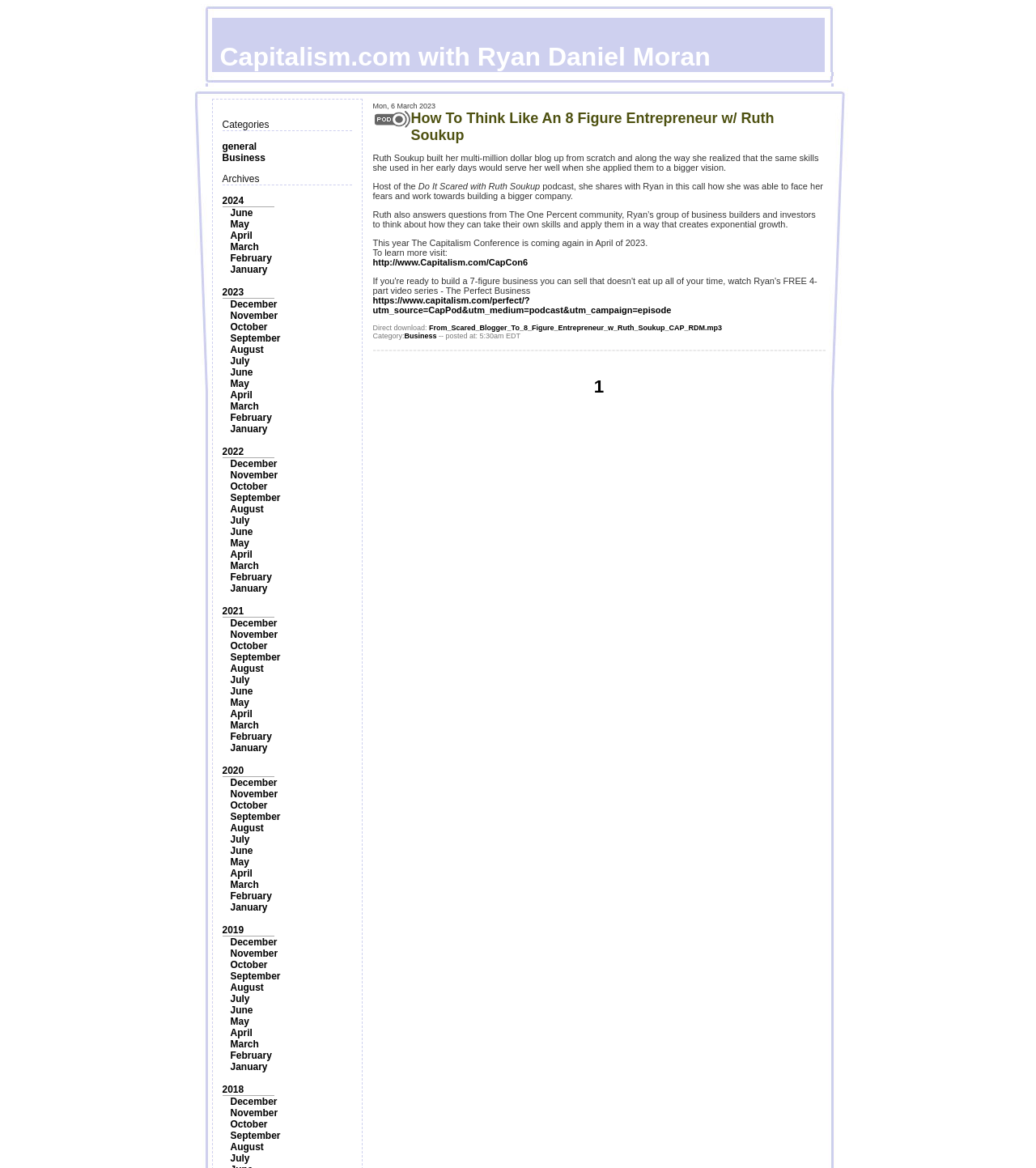Explain the features and main sections of the webpage comprehensively.

The webpage is titled "Capitalism.com with Ryan Daniel Moran" and features a prominent image at the top, taking up about 64% of the width and 6% of the height of the page. Below the image, there are two sections: "Categories" and "Archives". 

The "Categories" section contains two links, "general" and "Business", placed side by side. 

The "Archives" section is a long list of links, organized by year, with each year having multiple months listed below it. The years range from 2018 to 2024, with each year having 12 months listed in chronological order. The links are densely packed, with each month taking up a small amount of horizontal space. The entire "Archives" section takes up about 80% of the height of the page.